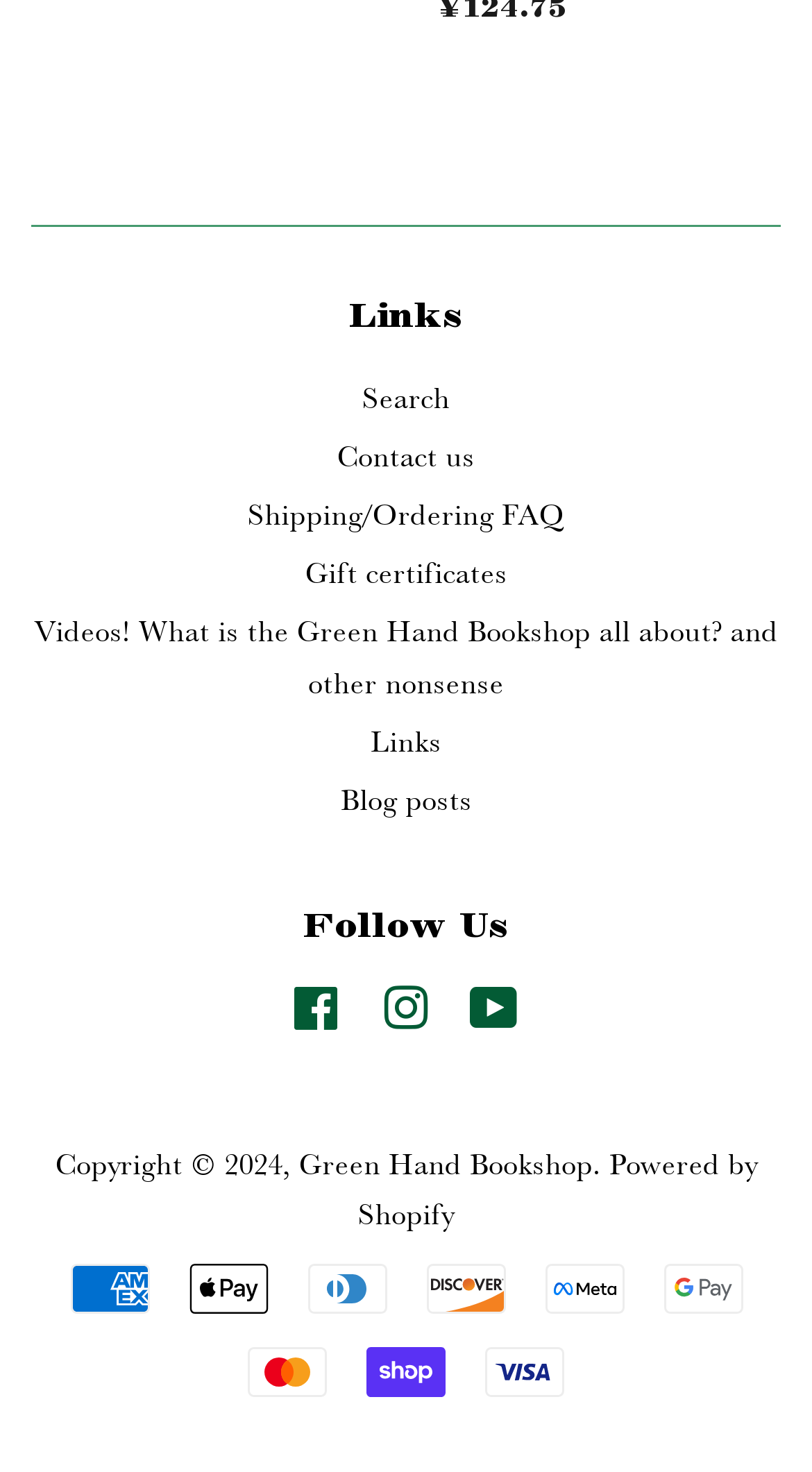Point out the bounding box coordinates of the section to click in order to follow this instruction: "Contact us".

[0.415, 0.298, 0.585, 0.322]